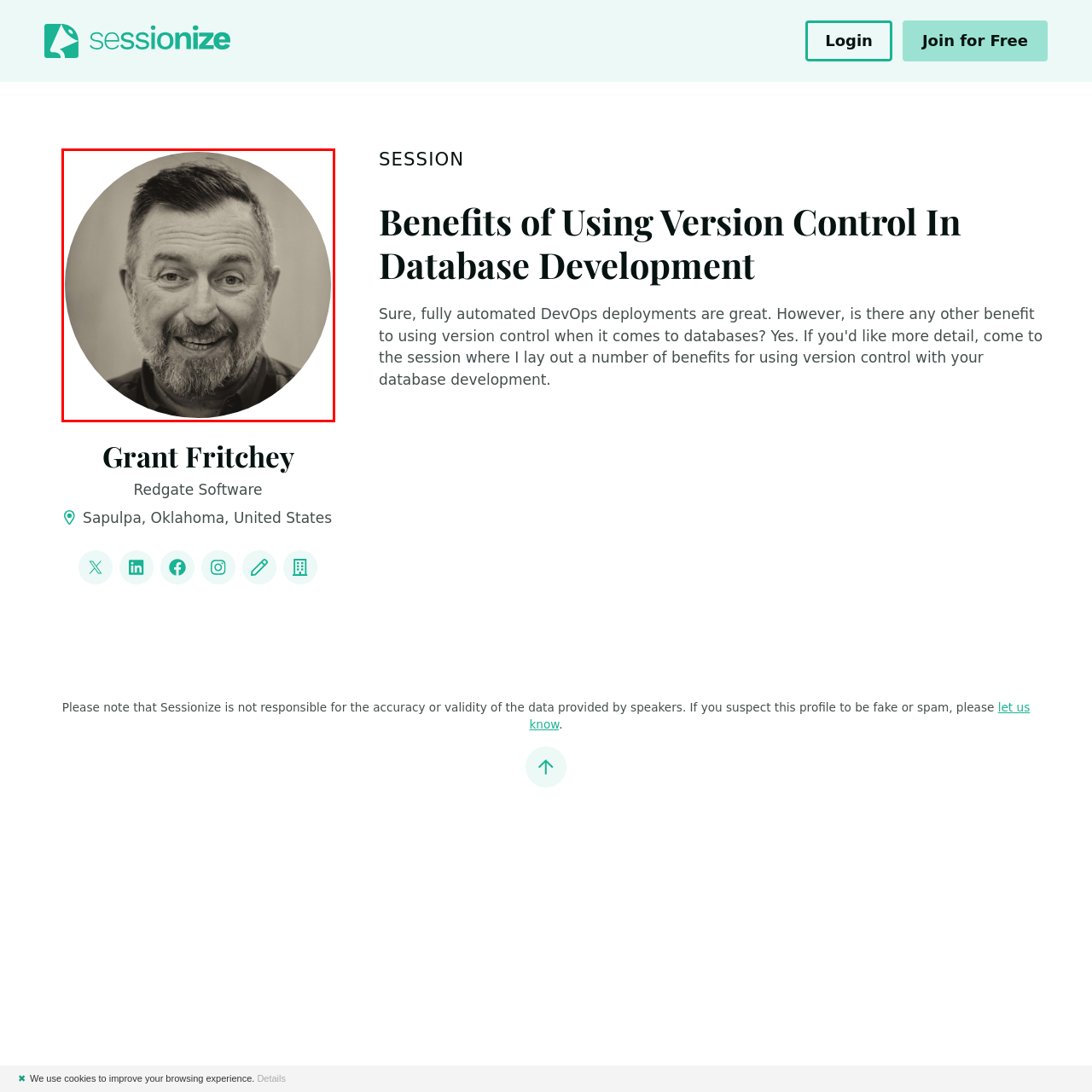Direct your attention to the section marked by the red bounding box and construct a detailed answer to the following question based on the image: What is the person's facial expression?

The caption describes the person as smiling broadly, conveying a warm and approachable demeanor, which indicates that the person's facial expression is a wide and cheerful smile.